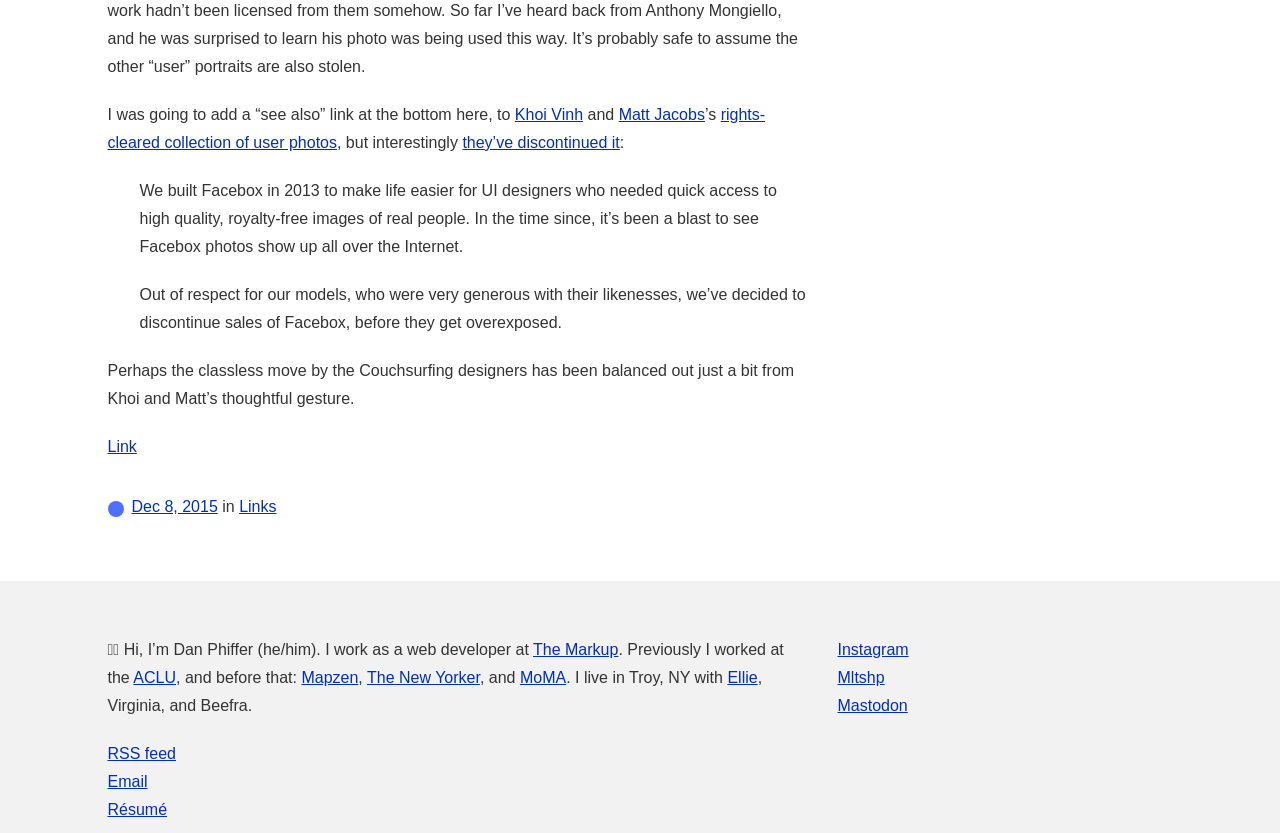Please identify the bounding box coordinates of the element's region that I should click in order to complete the following instruction: "Visit www.cslewispublicity.com". The bounding box coordinates consist of four float numbers between 0 and 1, i.e., [left, top, right, bottom].

None